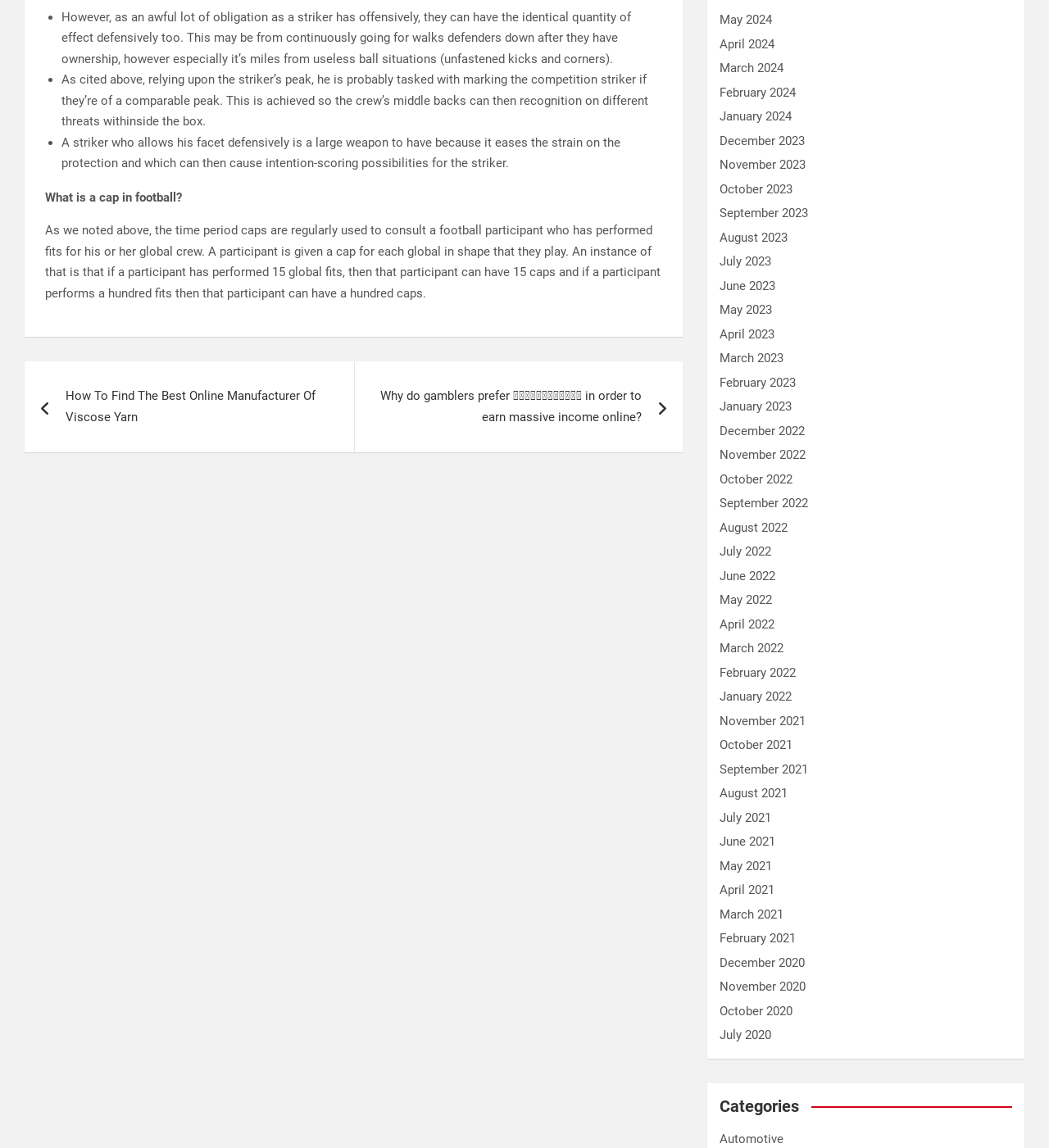Answer in one word or a short phrase: 
What is a cap in football?

A match played for the national team